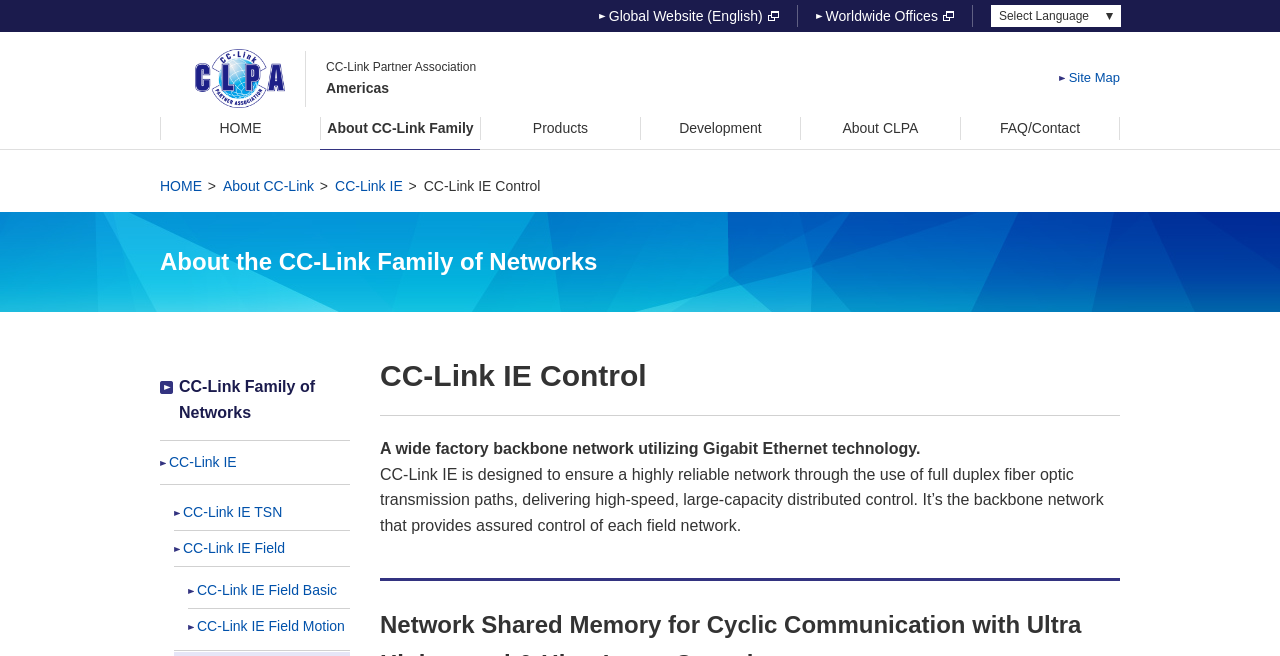Show the bounding box coordinates for the HTML element described as: "About CC-Link Family".

[0.25, 0.165, 0.375, 0.226]